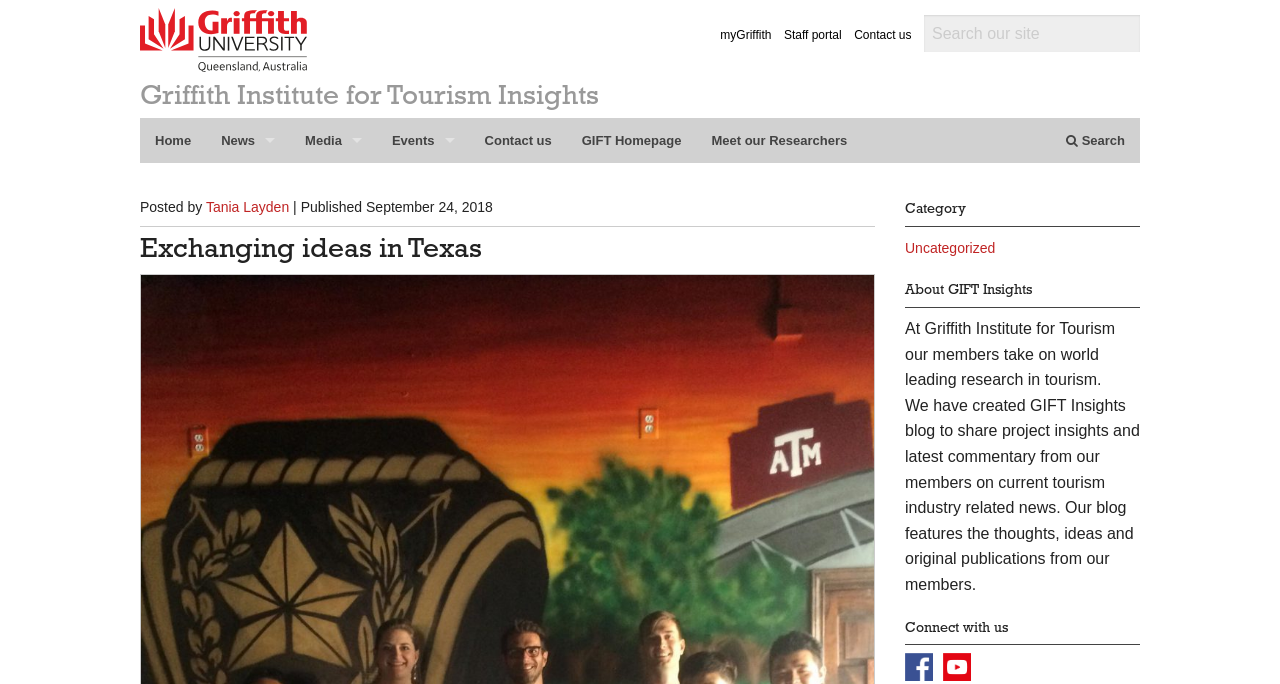Identify and provide the main heading of the webpage.

Griffith Institute for Tourism Insights